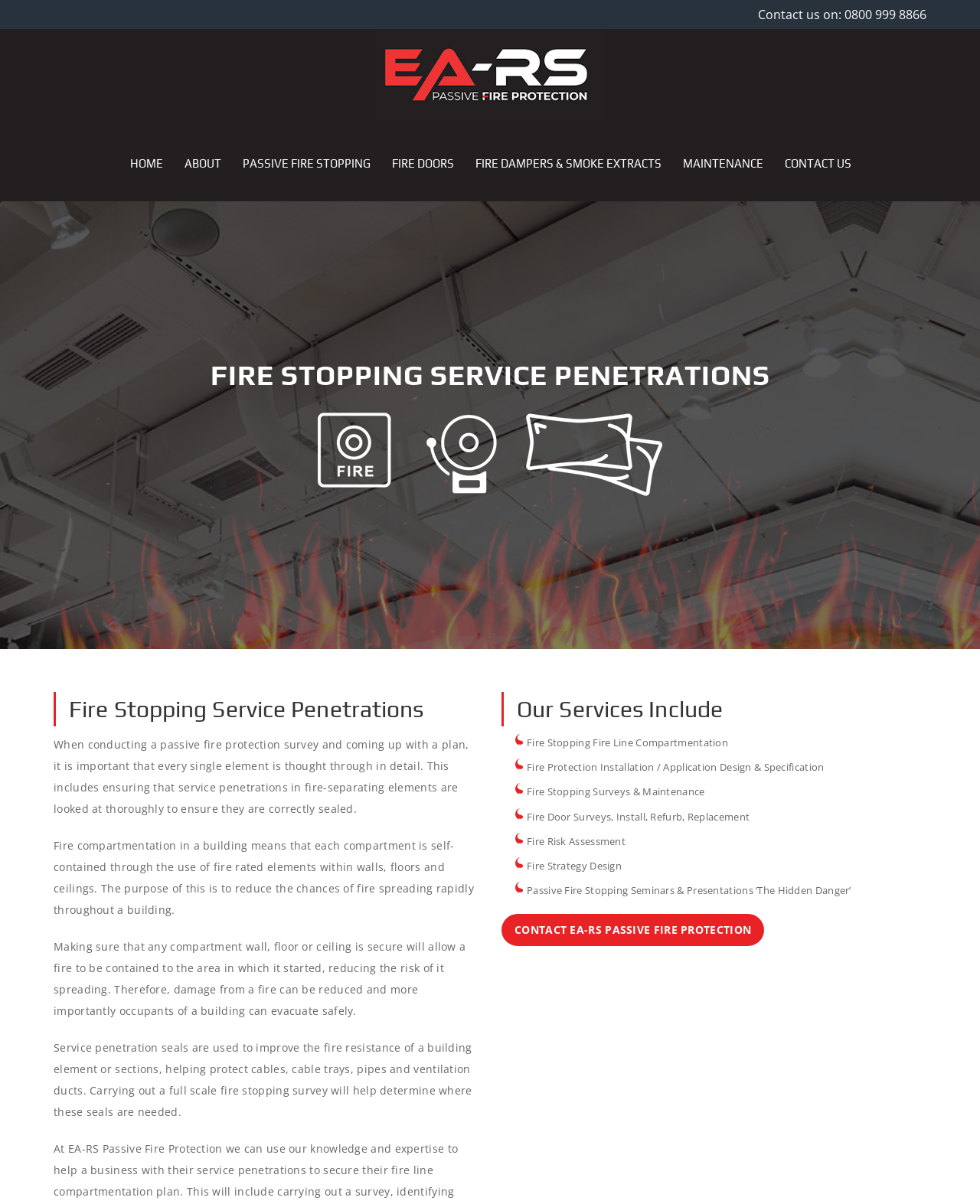Find and specify the bounding box coordinates that correspond to the clickable region for the instruction: "Go to the home page".

[0.123, 0.123, 0.177, 0.15]